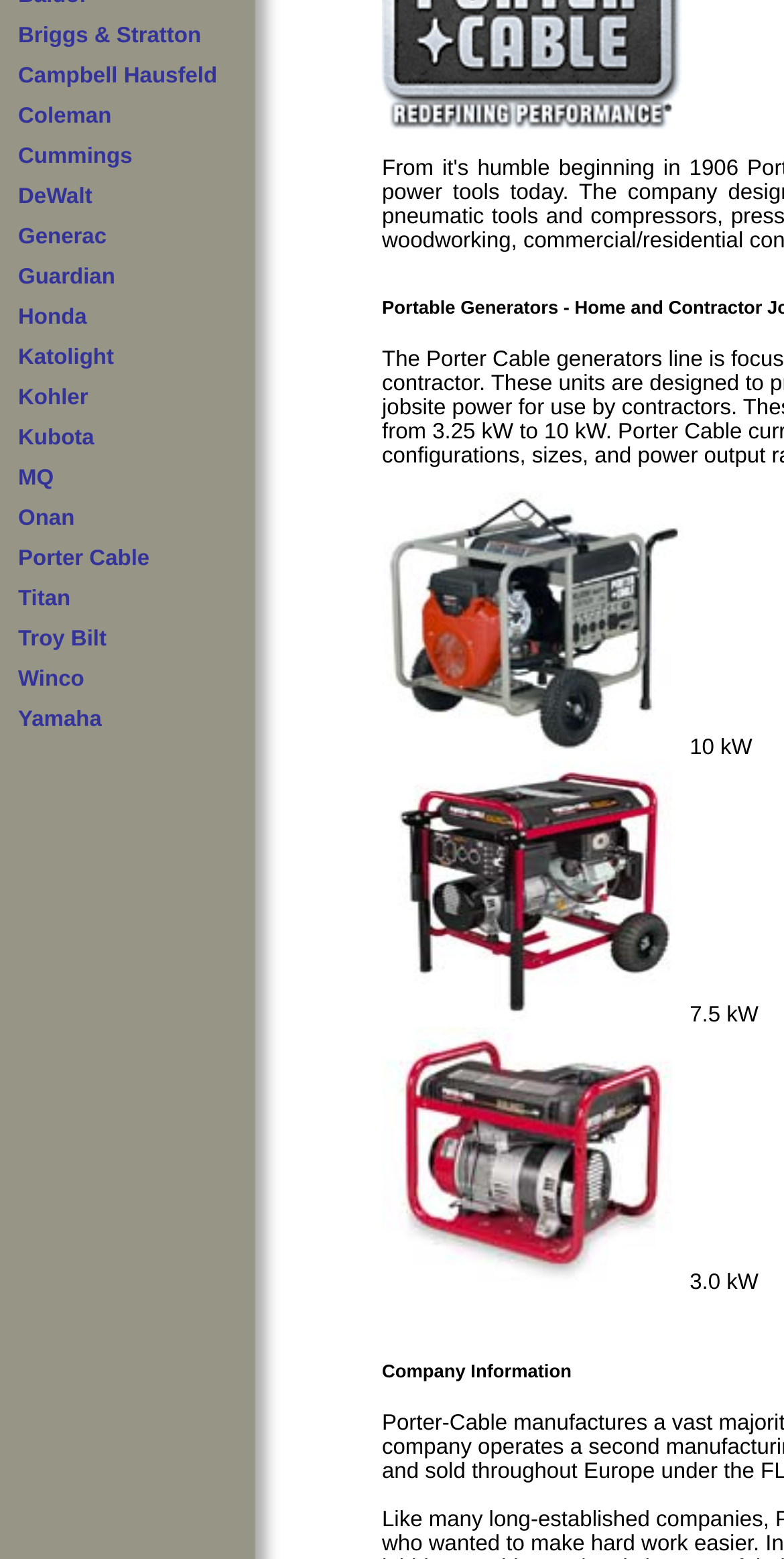Using the provided element description "Yamaha", determine the bounding box coordinates of the UI element.

[0.023, 0.454, 0.13, 0.469]